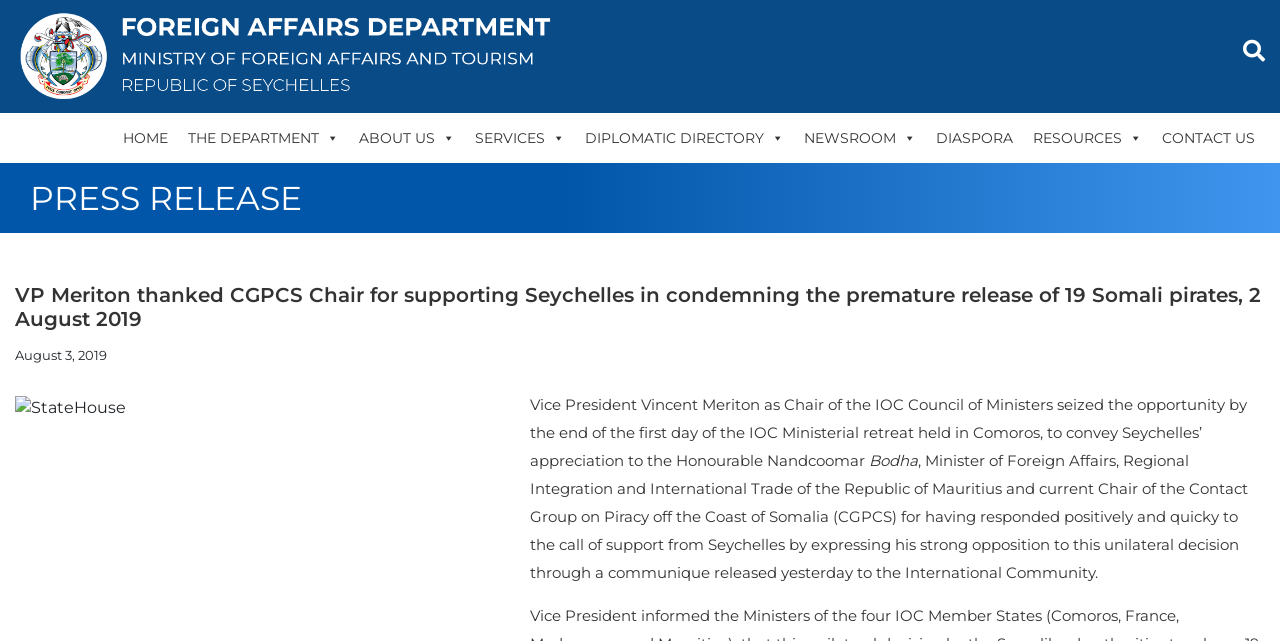Respond with a single word or phrase to the following question: What are the main navigation menu items?

HOME, THE DEPARTMENT, ABOUT US, SERVICES, DIPLOMATIC DIRECTORY, NEWSROOM, DIASPORA, RESOURCES, CONTACT US